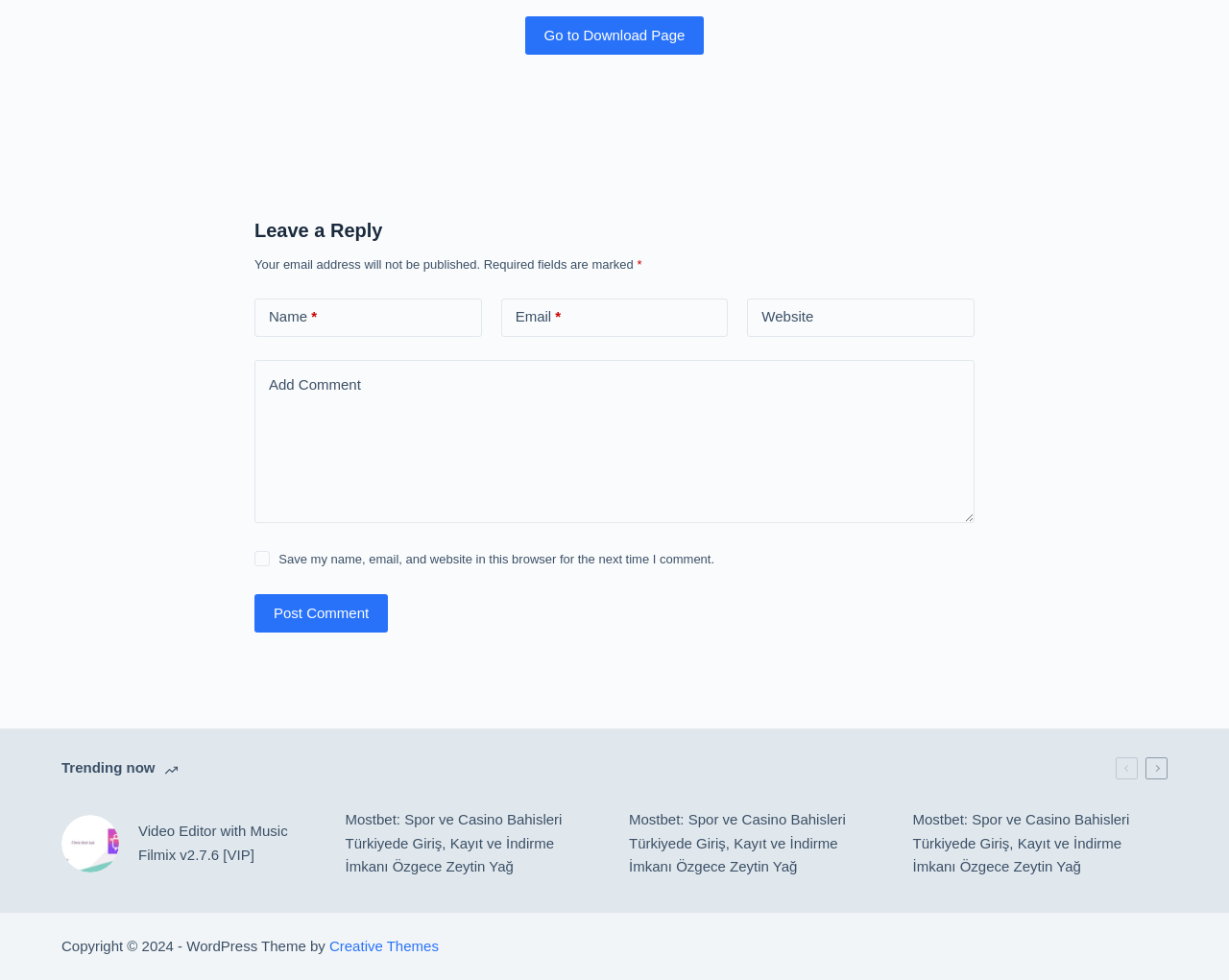What is the purpose of the checkbox?
Identify the answer in the screenshot and reply with a single word or phrase.

Save my name, email, and website